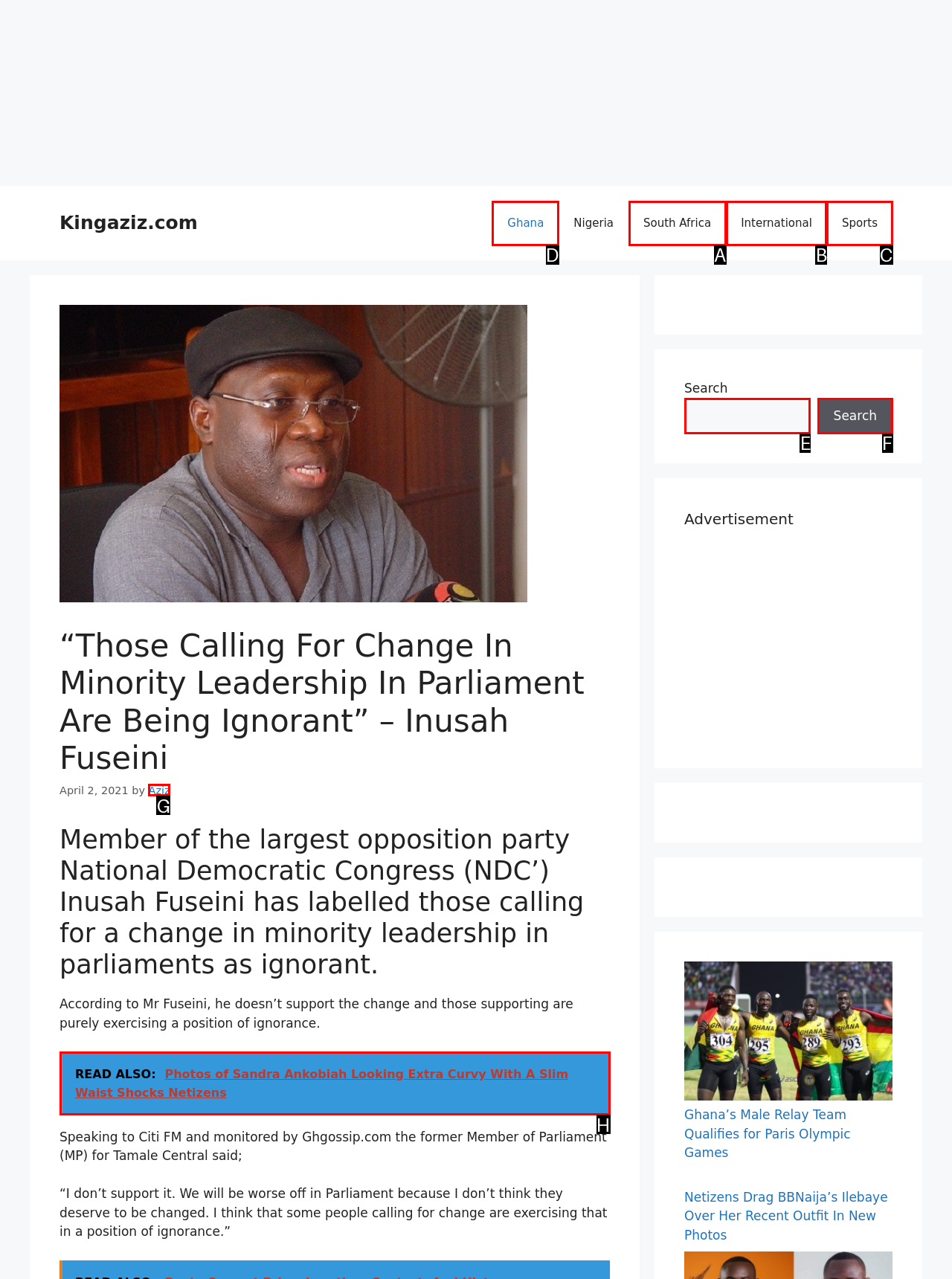Point out the HTML element I should click to achieve the following: Go to the Ghana page Reply with the letter of the selected element.

D